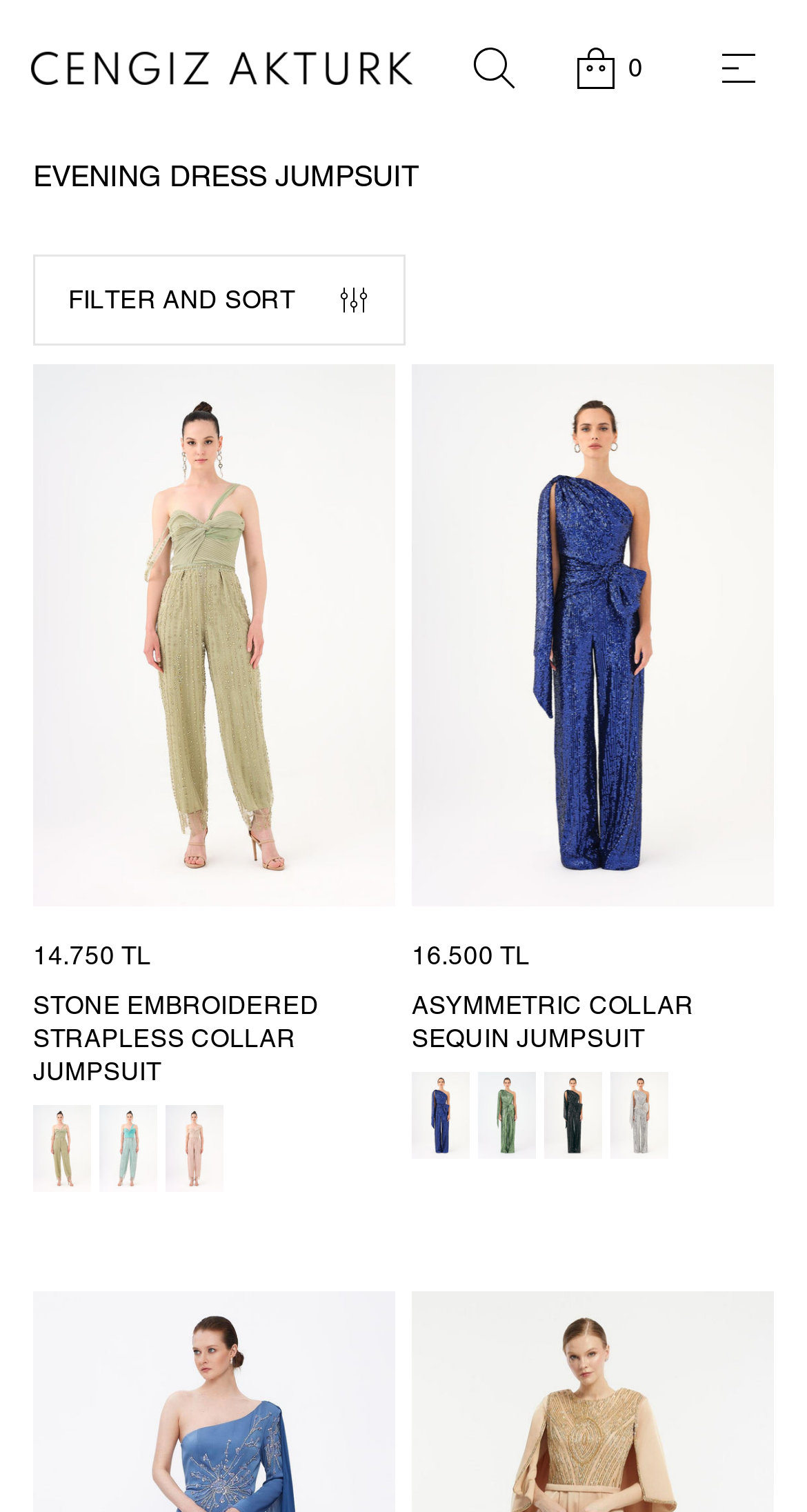Provide the bounding box coordinates of the HTML element described by the text: "aria-label="Go to search page"".

[0.557, 0.015, 0.67, 0.075]